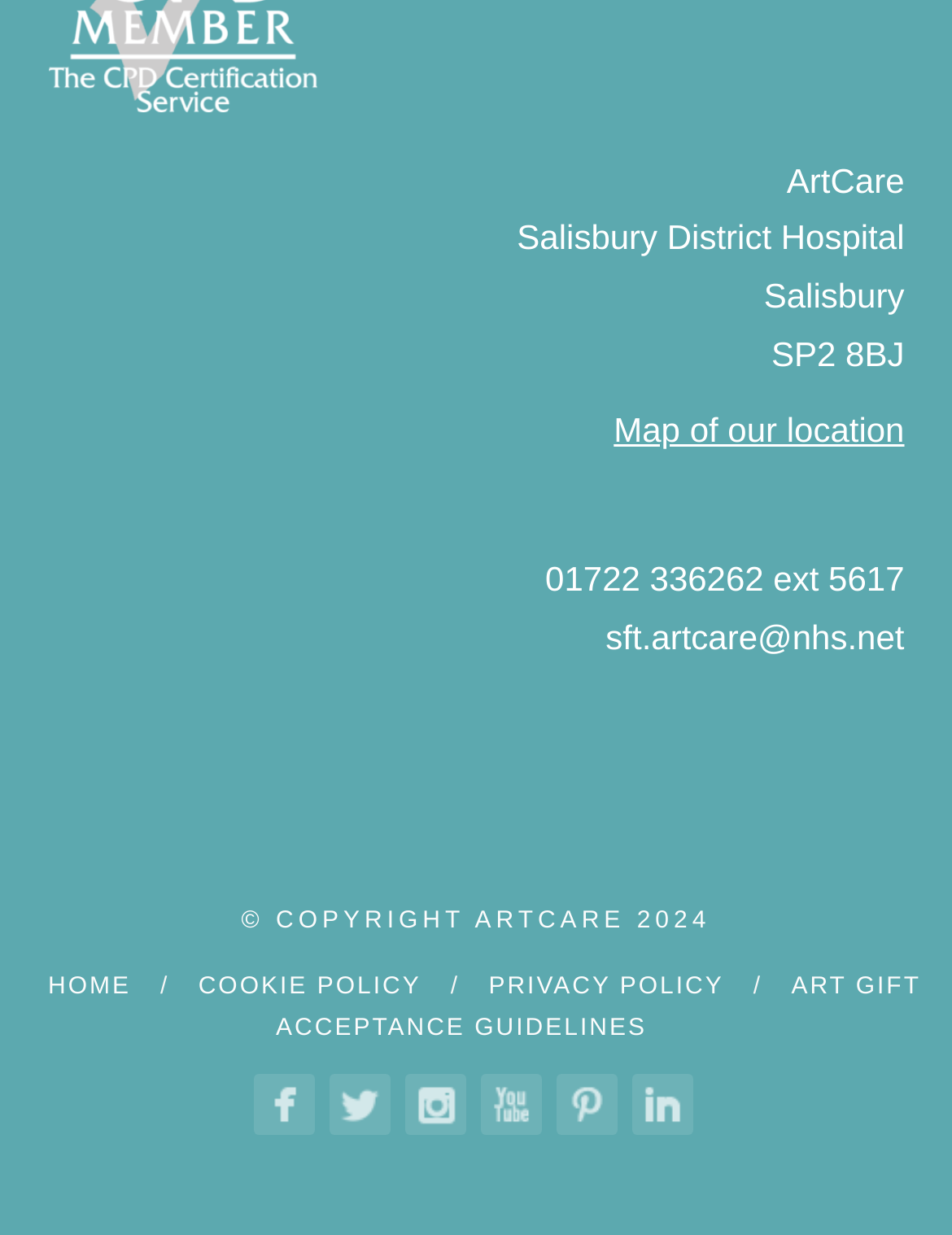Identify the bounding box coordinates of the section that should be clicked to achieve the task described: "View ArtCare on Facebook".

[0.267, 0.87, 0.331, 0.919]